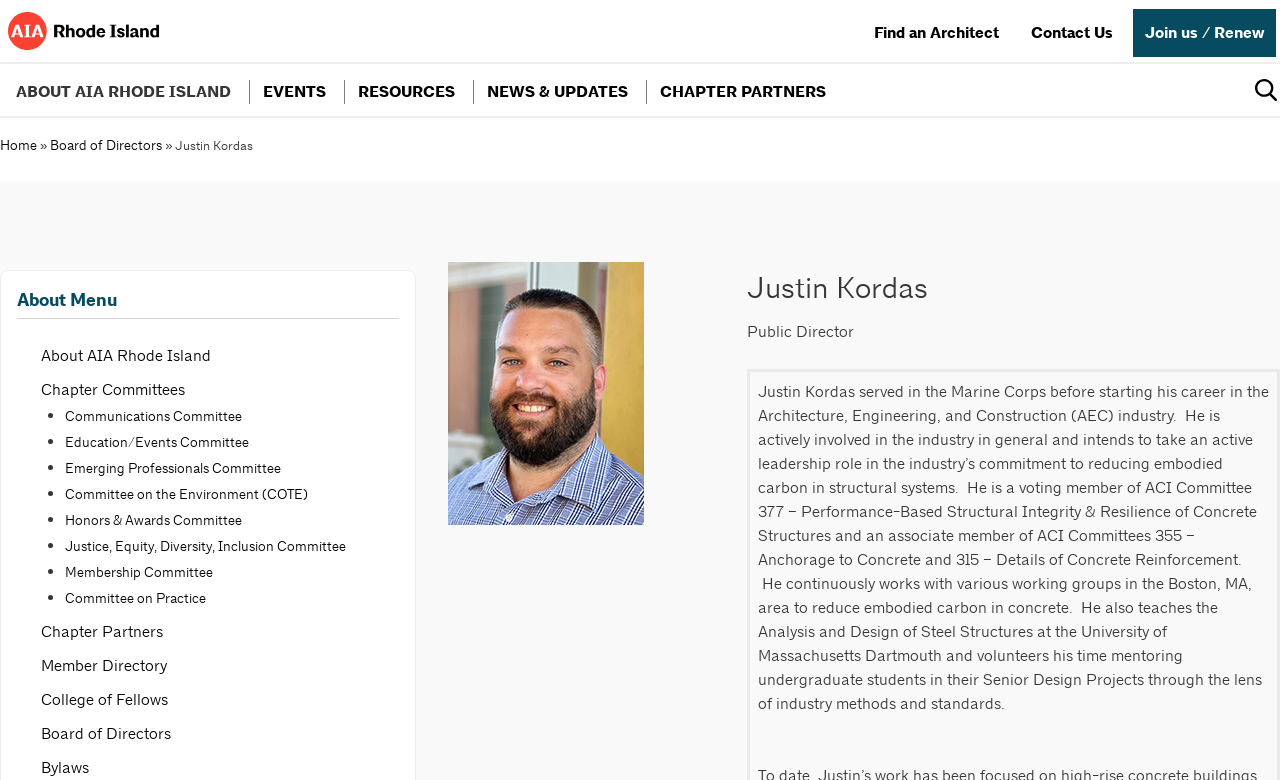Determine the bounding box coordinates of the clickable area required to perform the following instruction: "Click on the 'Home' link". The coordinates should be represented as four float numbers between 0 and 1: [left, top, right, bottom].

None